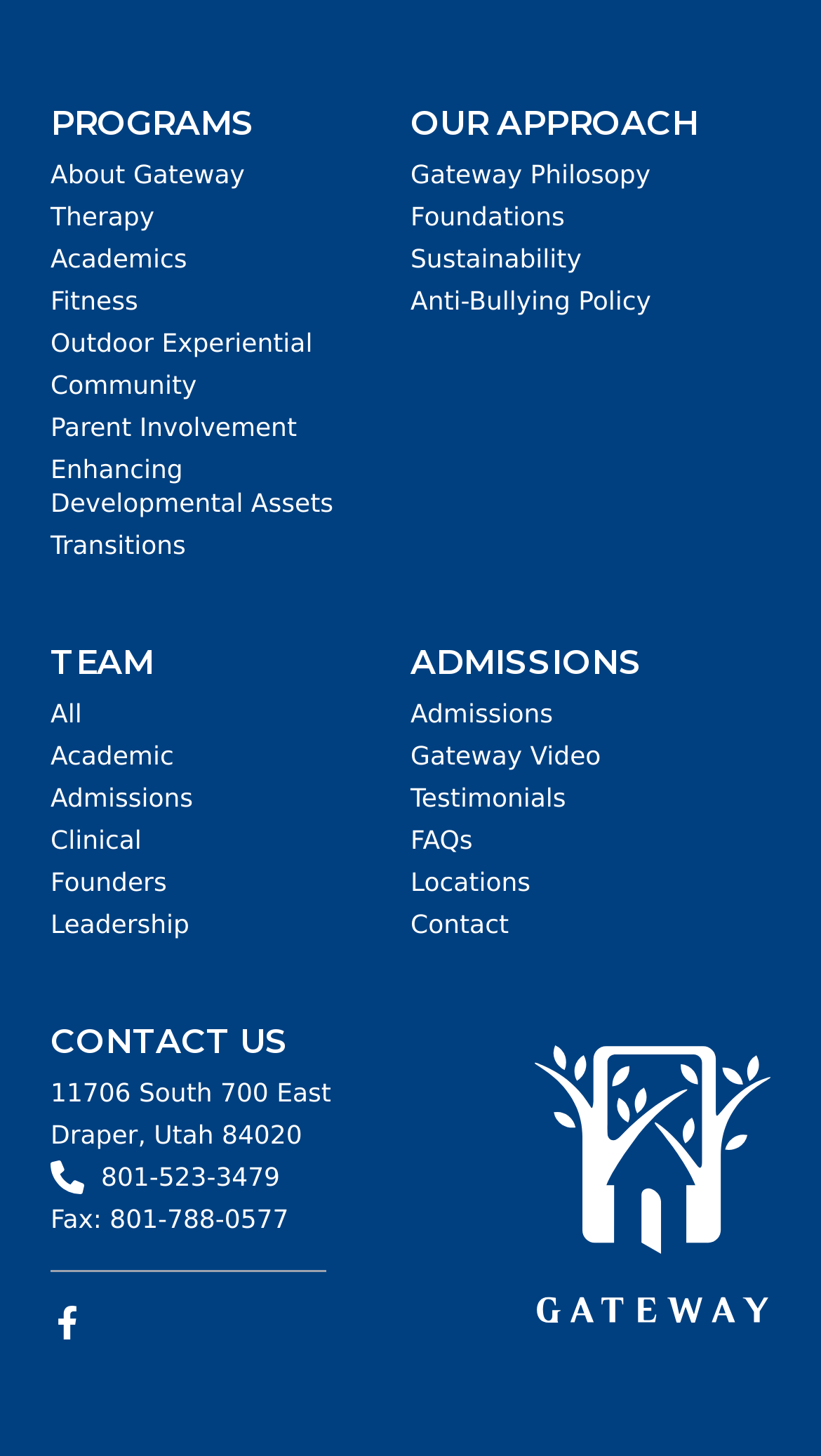Reply to the question with a single word or phrase:
What is the phone number to contact?

801-523-3479